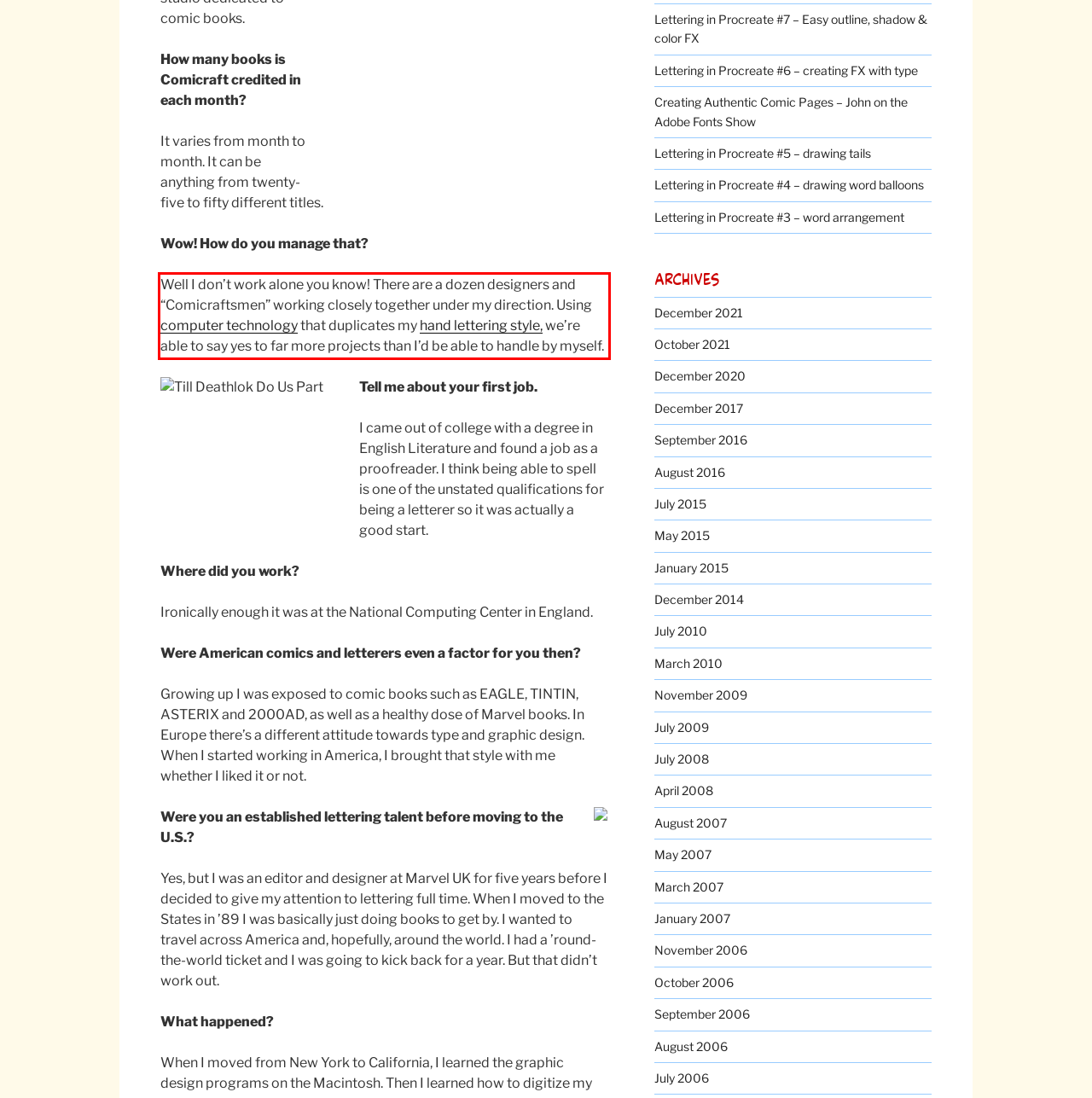Examine the screenshot of the webpage, locate the red bounding box, and perform OCR to extract the text contained within it.

Well I don’t work alone you know! There are a dozen designers and “Comicraftsmen” working closely together under my direction. Using computer technology that duplicates my hand lettering style, we’re able to say yes to far more projects than I’d be able to handle by myself.